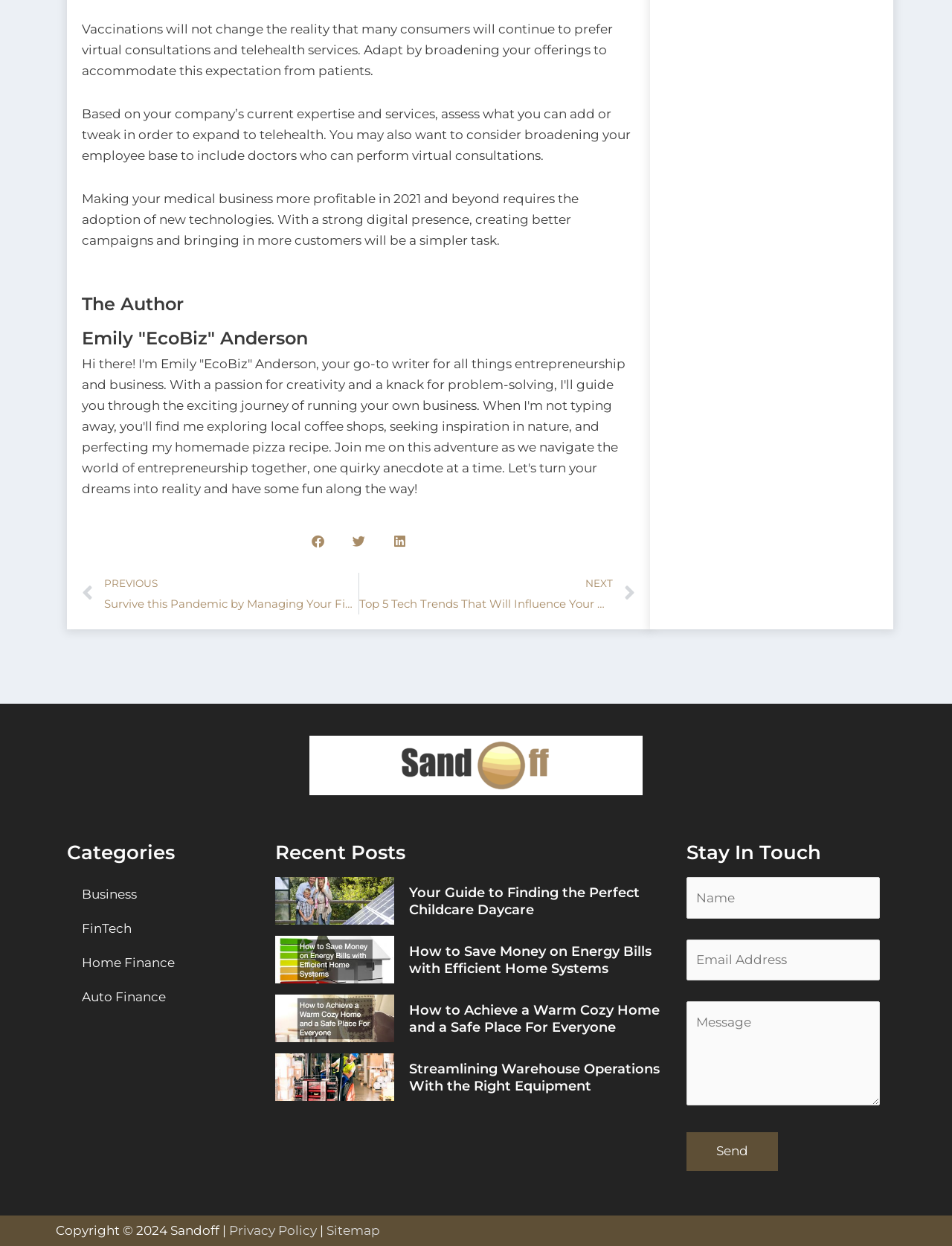Can you specify the bounding box coordinates of the area that needs to be clicked to fulfill the following instruction: "Share on facebook"?

[0.316, 0.421, 0.351, 0.448]